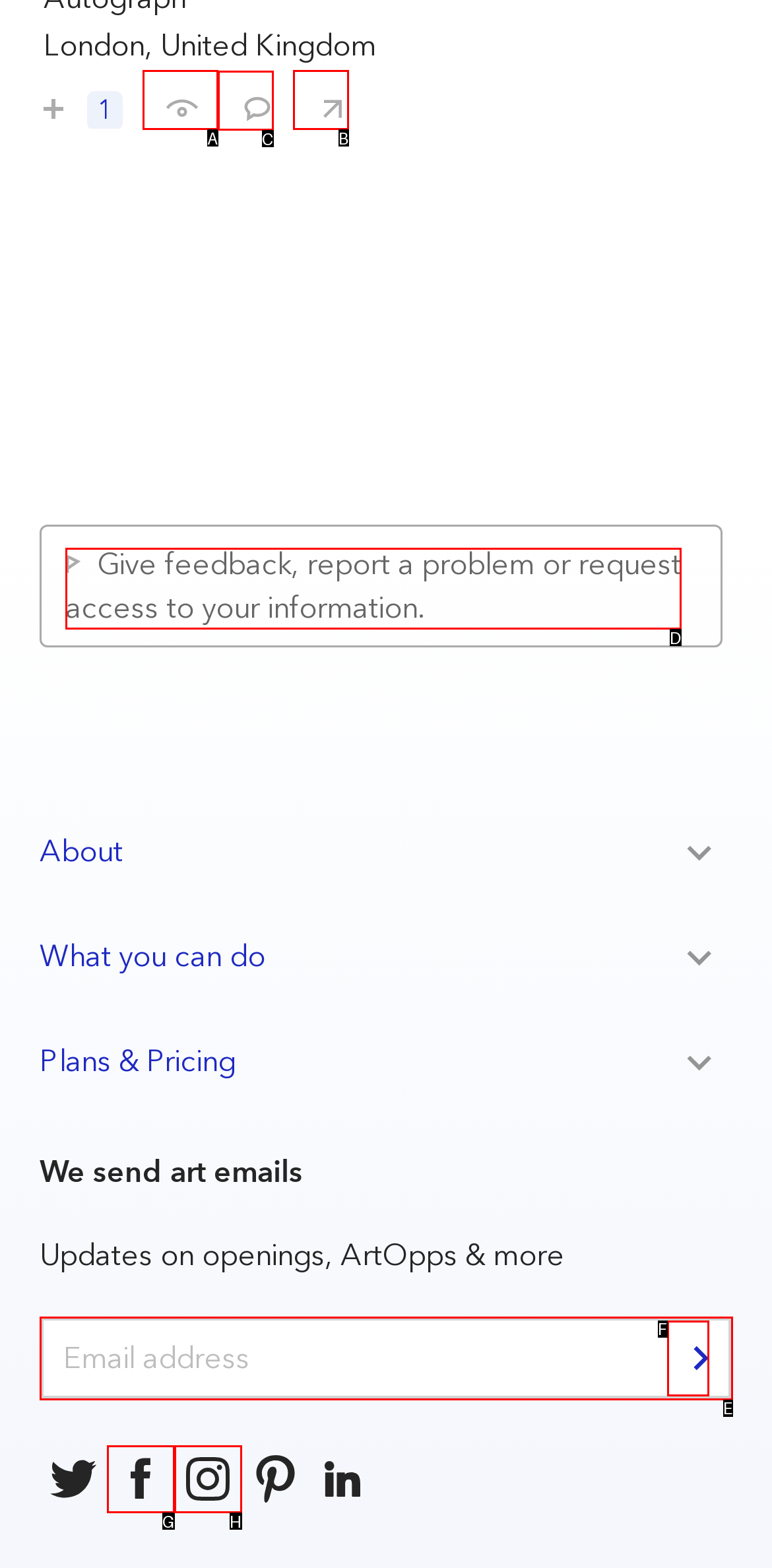Pick the HTML element that corresponds to the description: I've seen this
Answer with the letter of the correct option from the given choices directly.

A